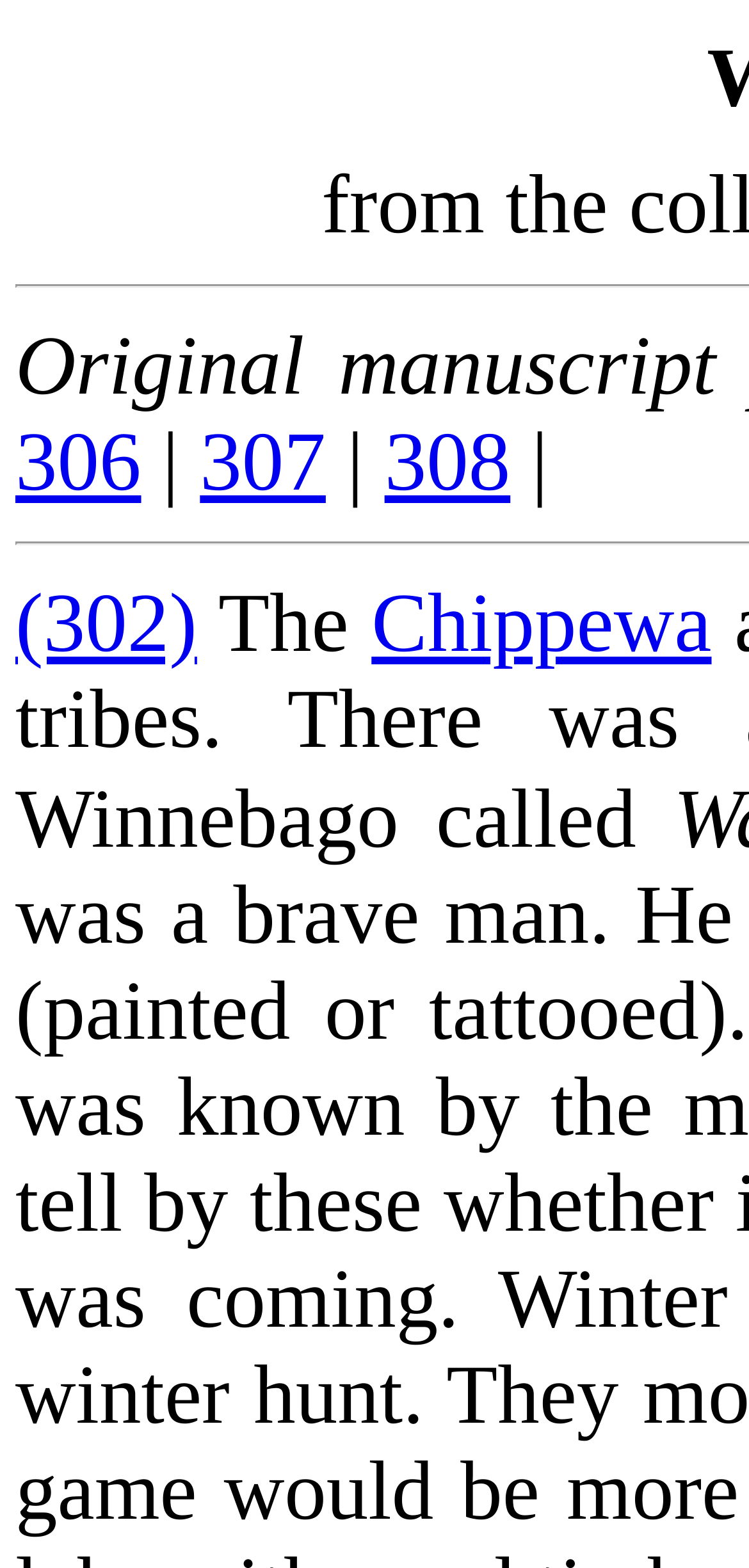Use a single word or phrase to answer the question:
What is the text next to the link '302'?

The